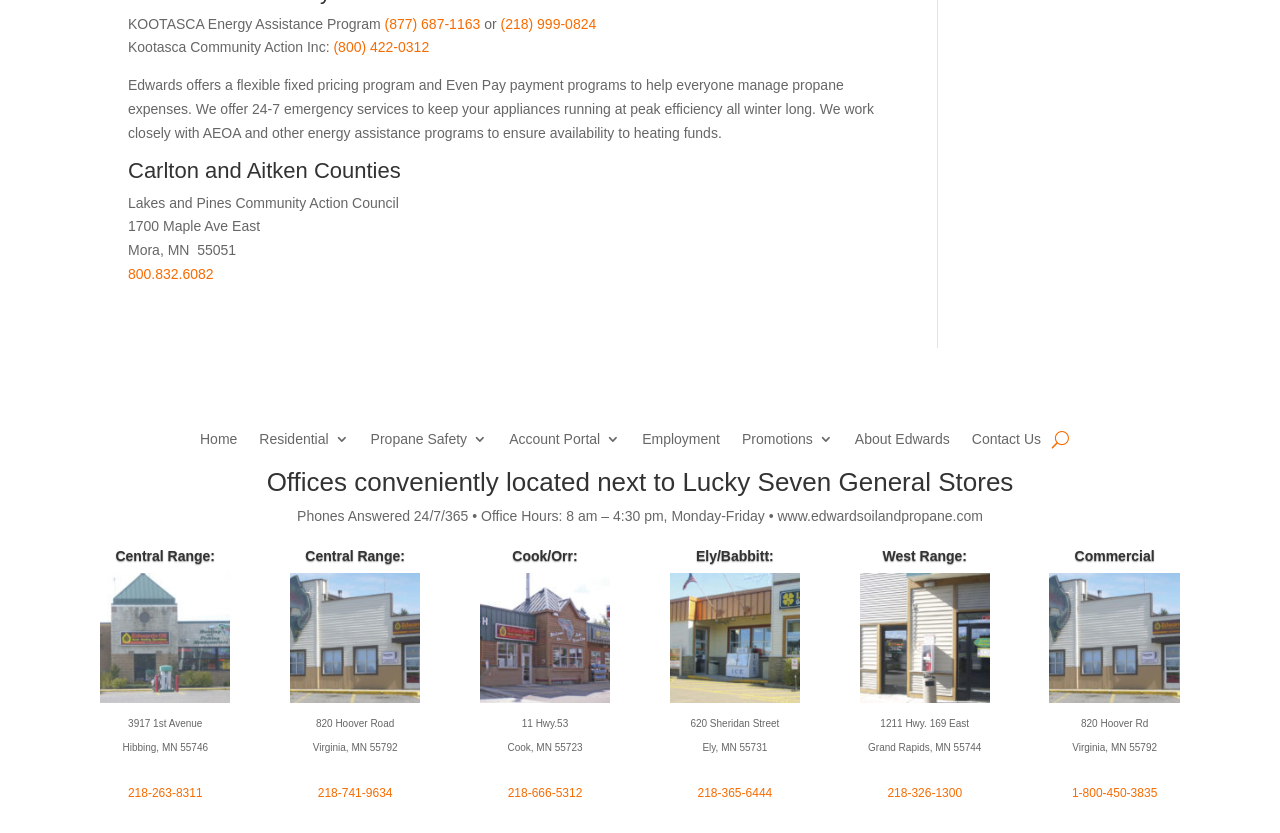Determine the bounding box coordinates for the UI element matching this description: "218-741-9634".

[0.239, 0.936, 0.316, 0.969]